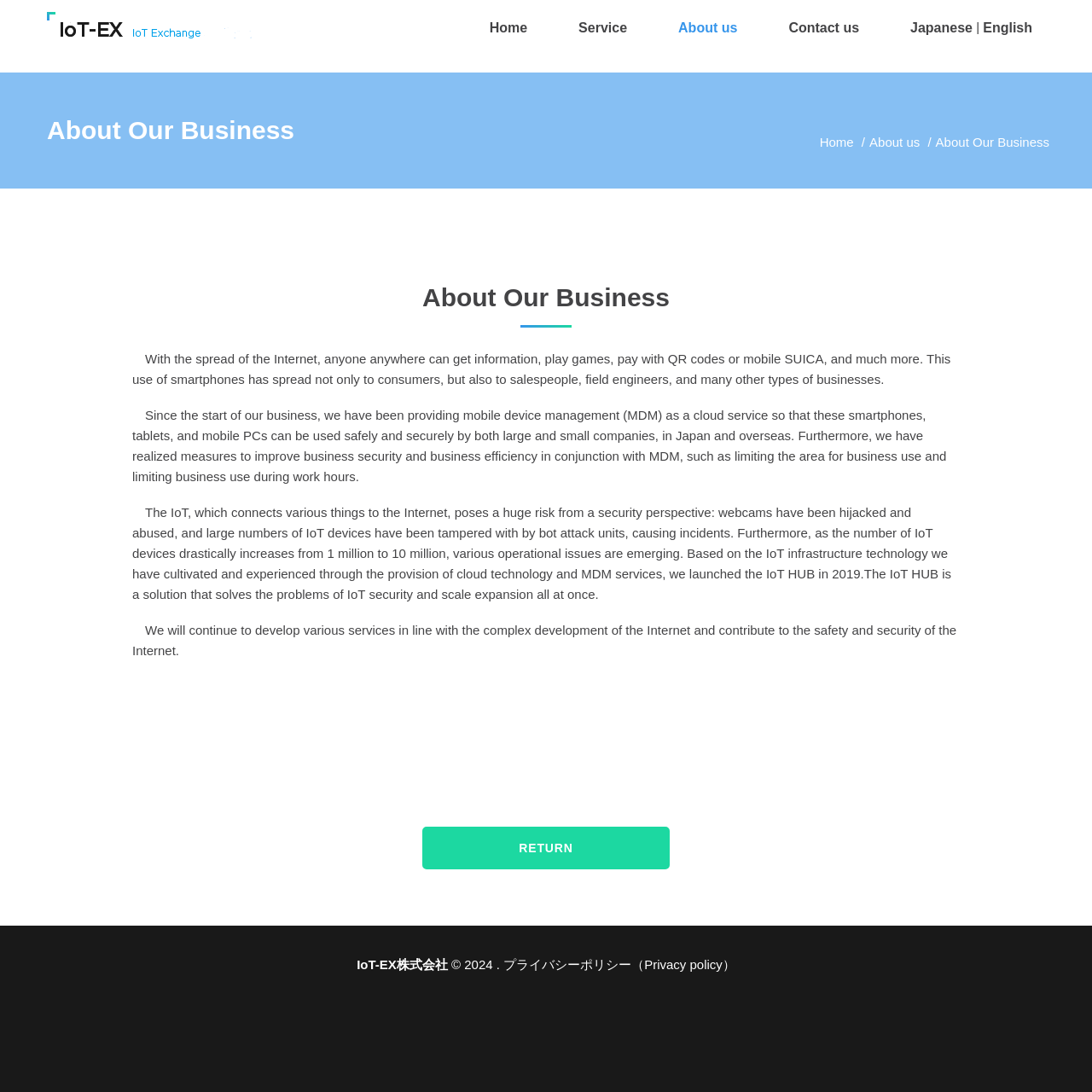Please locate the bounding box coordinates of the element that should be clicked to complete the given instruction: "Click the About us link".

[0.621, 0.016, 0.675, 0.035]